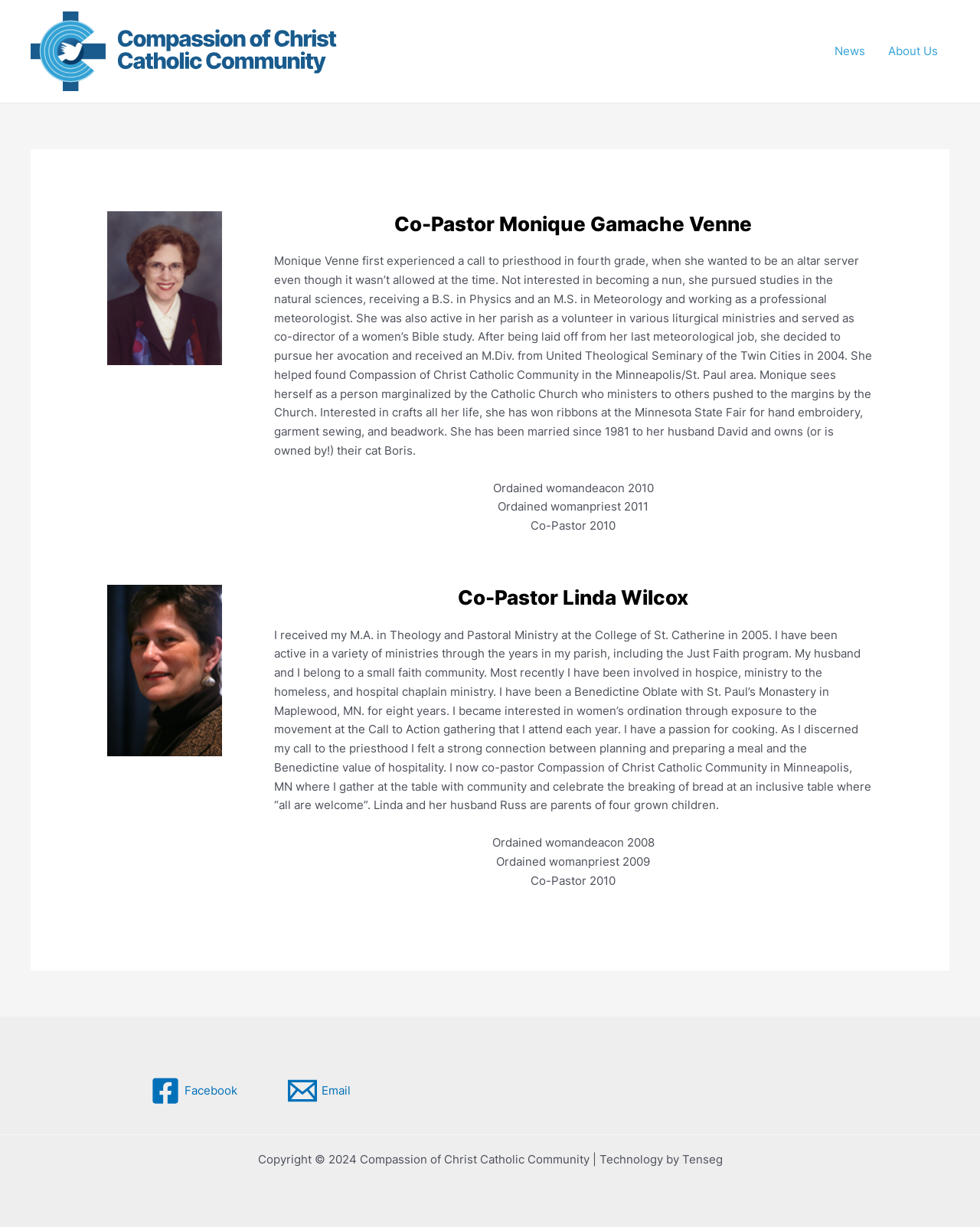Answer the following query concisely with a single word or phrase:
What social media platform is linked at the bottom of the webpage?

Facebook